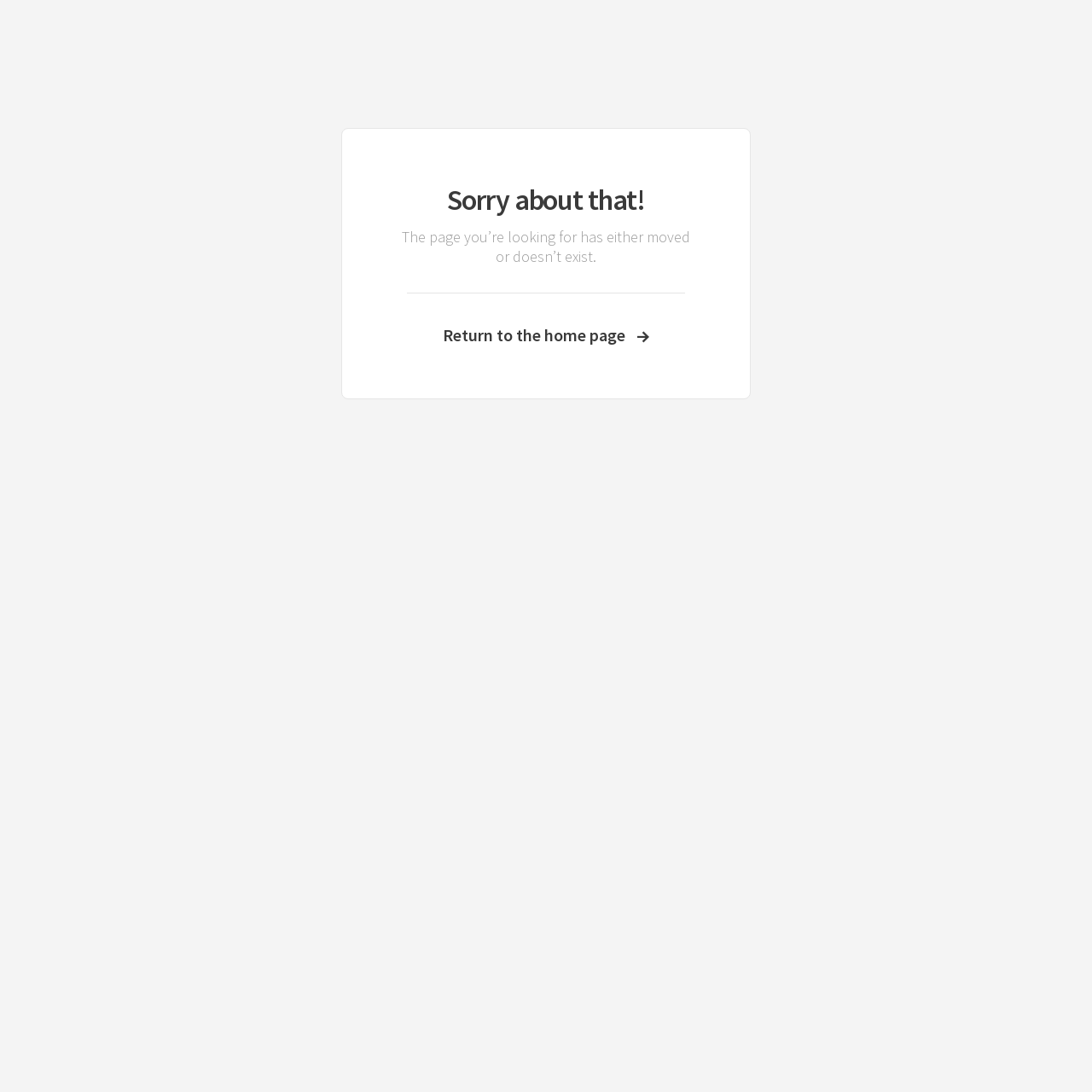Determine the bounding box coordinates for the UI element with the following description: "Return to the home page". The coordinates should be four float numbers between 0 and 1, represented as [left, top, right, bottom].

[0.362, 0.297, 0.638, 0.316]